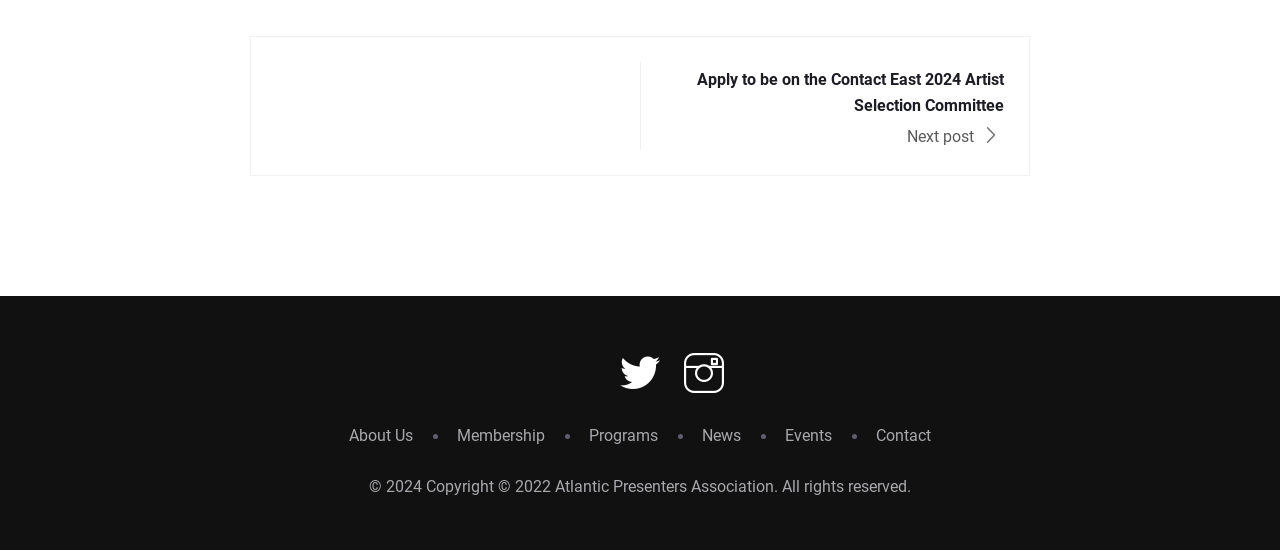Provide the bounding box coordinates of the HTML element this sentence describes: "About Us".

[0.273, 0.775, 0.323, 0.809]